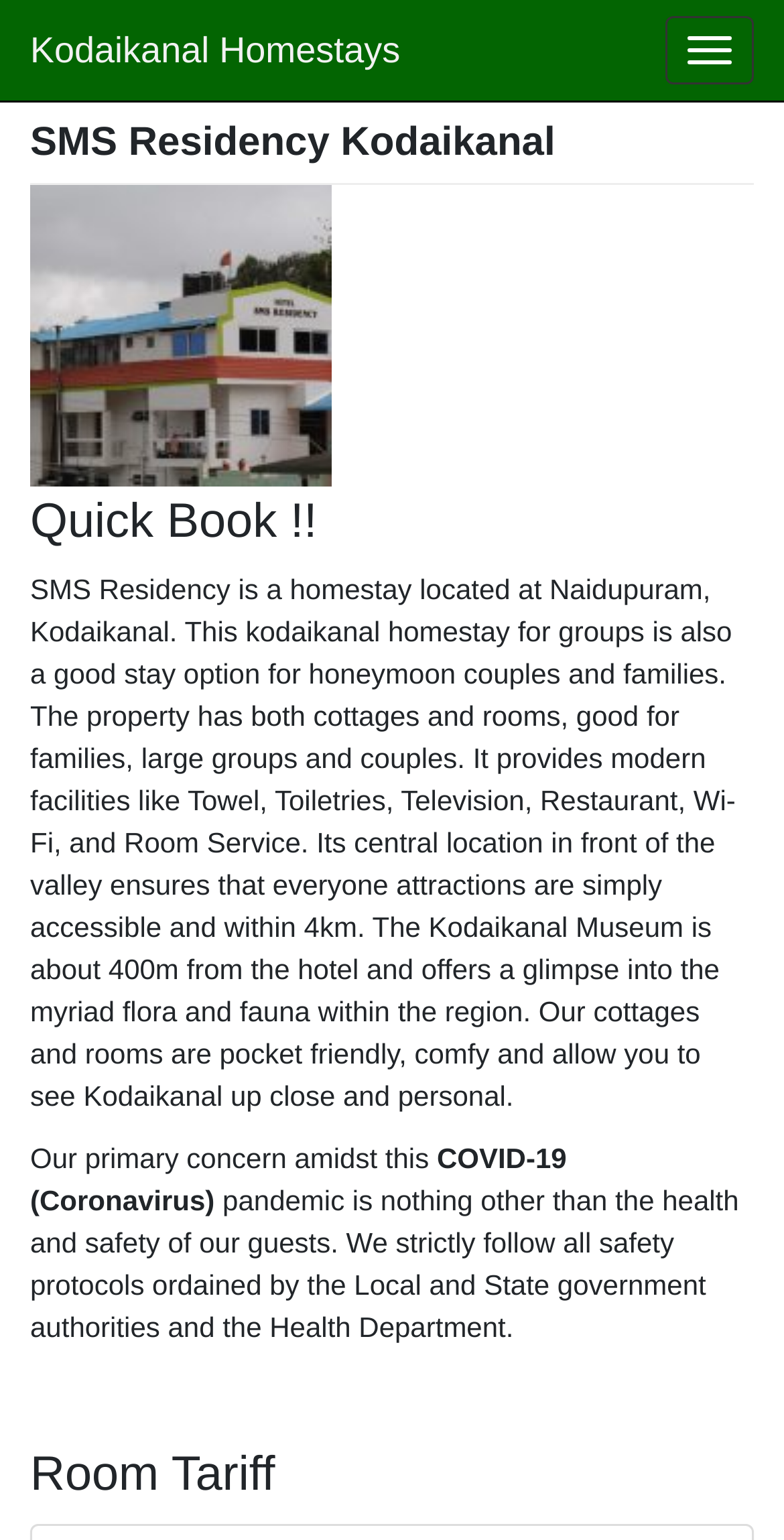Summarize the webpage comprehensively, mentioning all visible components.

The webpage is about SMS Residency Kodaikanal, a homestay located in Kodaikanal. At the top right corner, there is a button to toggle navigation. Below it, on the left side, there is a link to "Kodaikanal Homestays". The main heading "SMS Residency Kodaikanal" is prominently displayed on the page, followed by a heading "Quick Book!!" below it.

The main content of the page is a descriptive text about the homestay, which occupies most of the page. It provides information about the location, facilities, and amenities offered by the homestay, including cottages and rooms suitable for families, large groups, and couples. The text also mentions the proximity of the homestay to local attractions, including the Kodaikanal Museum.

Further down the page, there are three paragraphs of text discussing the homestay's response to the COVID-19 pandemic, emphasizing their commitment to the health and safety of their guests and adherence to safety protocols.

At the bottom of the page, there is a heading "Room Tariff", which suggests that the page may provide information about the pricing and availability of rooms at the homestay.